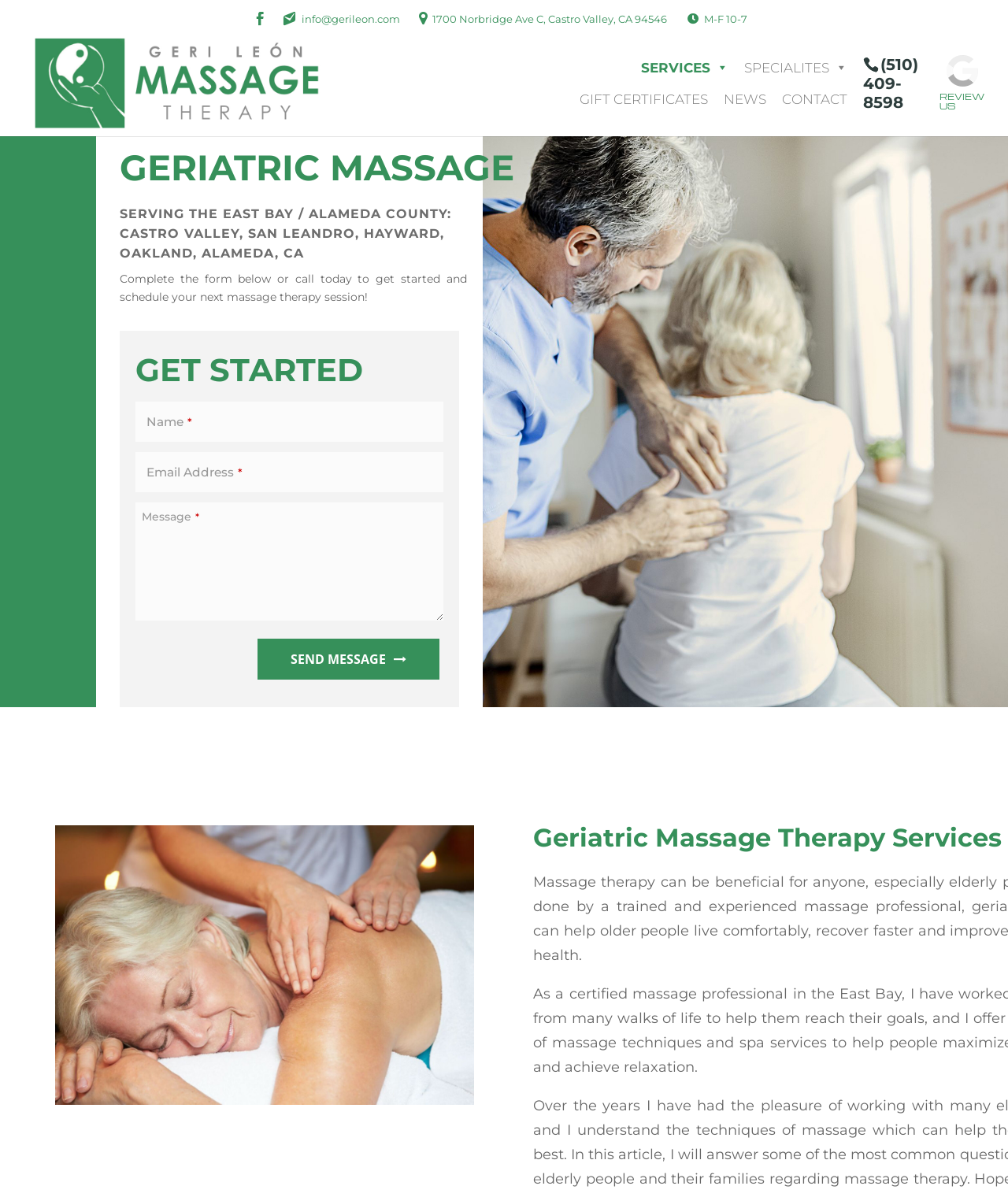Provide the bounding box coordinates for the area that should be clicked to complete the instruction: "visit the rescue's Facebook page".

None